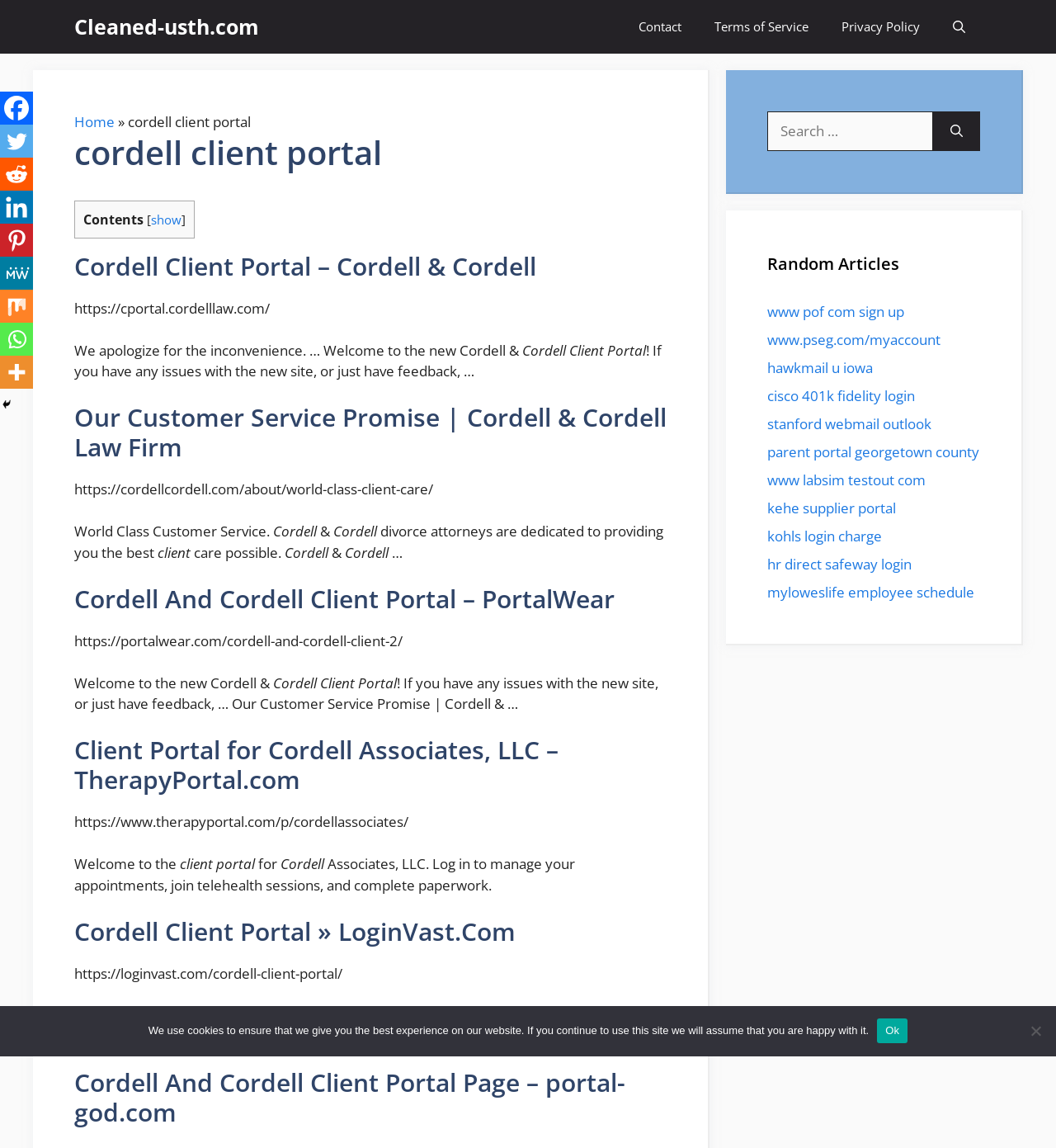Locate the UI element described by kohls login charge and provide its bounding box coordinates. Use the format (top-left x, top-left y, bottom-right x, bottom-right y) with all values as floating point numbers between 0 and 1.

[0.727, 0.458, 0.835, 0.475]